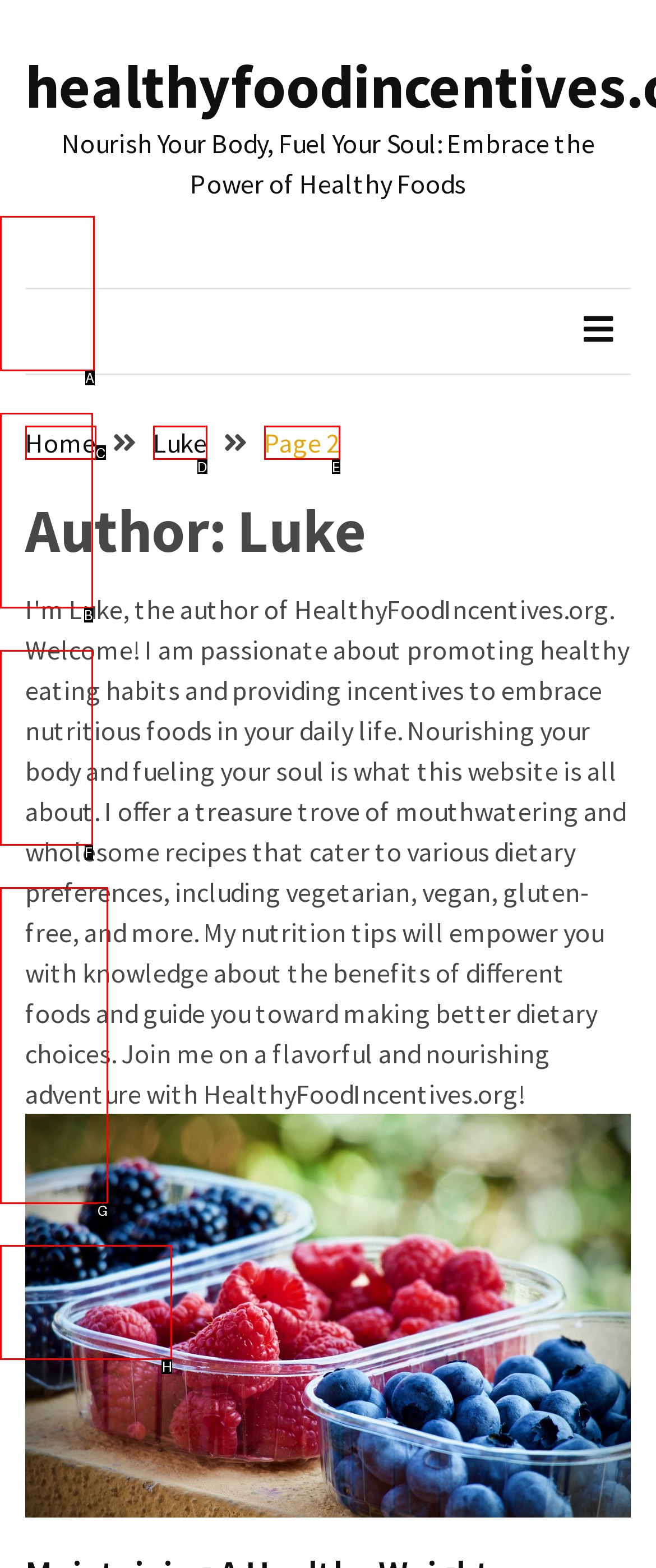Point out the letter of the HTML element you should click on to execute the task: read about bone strengthening foods
Reply with the letter from the given options.

H